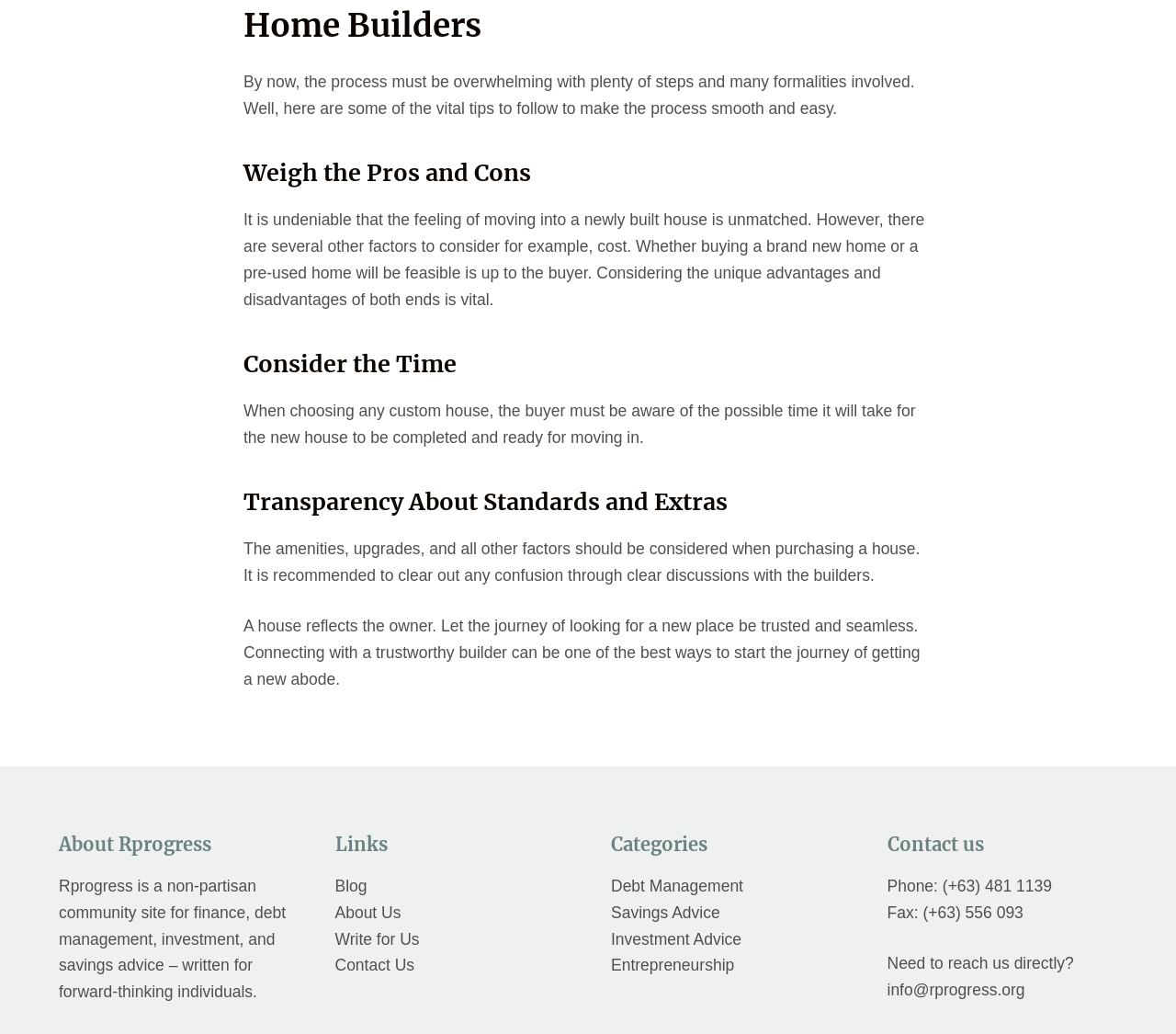How can one contact the site directly?
Using the image as a reference, answer the question in detail.

The contact information can be found in the static text element that says 'Need to reach us directly?' and the link element with the email address 'info@rprogress.org'.